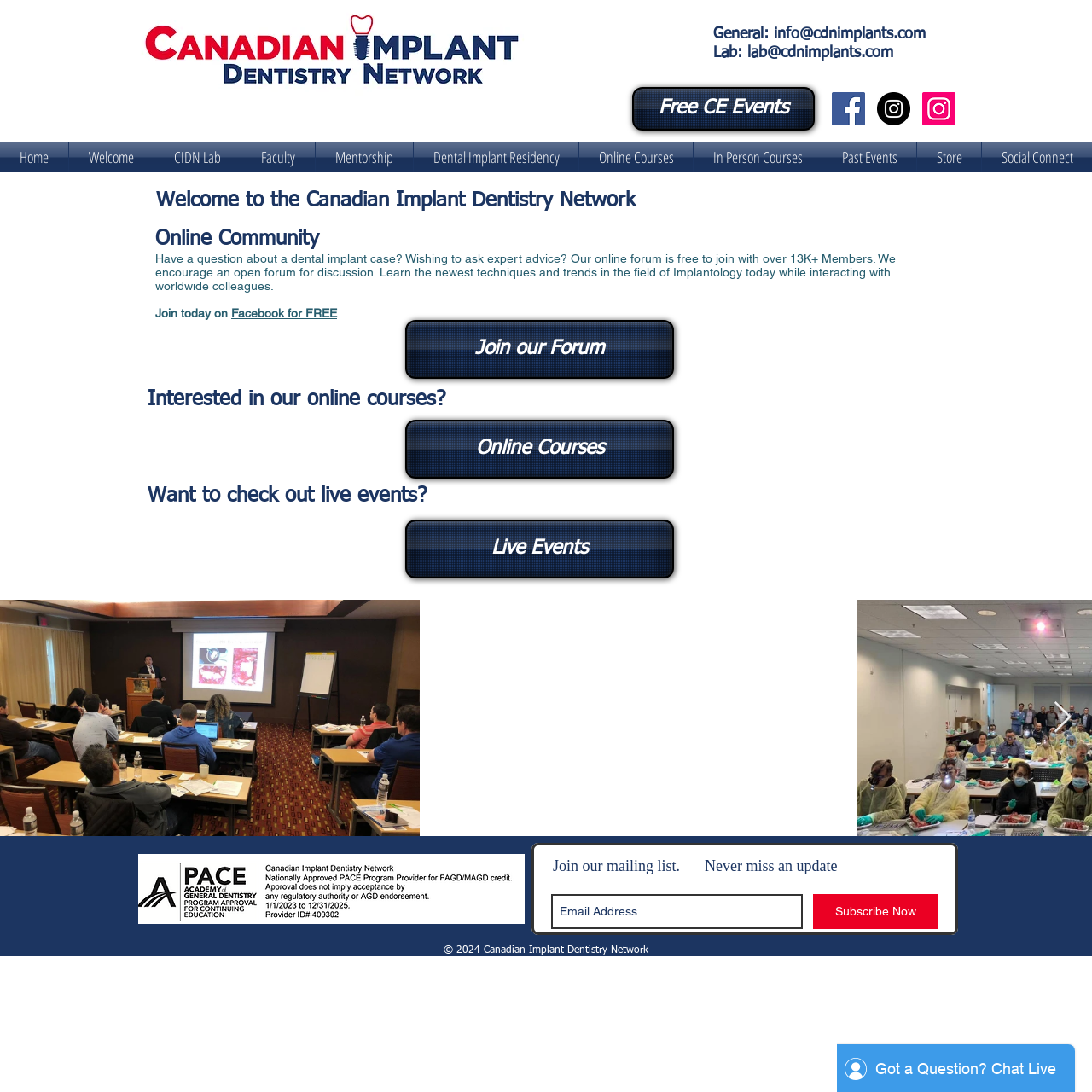How many social media links are there in the social bar?
Can you offer a detailed and complete answer to this question?

I found the answer by looking at the social bar section of the webpage, which contains three links: Canadian Implant Dentistry Network, Canadian Implant Dentistry Network, and CIDN Digital Lab. Each of these links has an associated image, indicating that they are social media links.